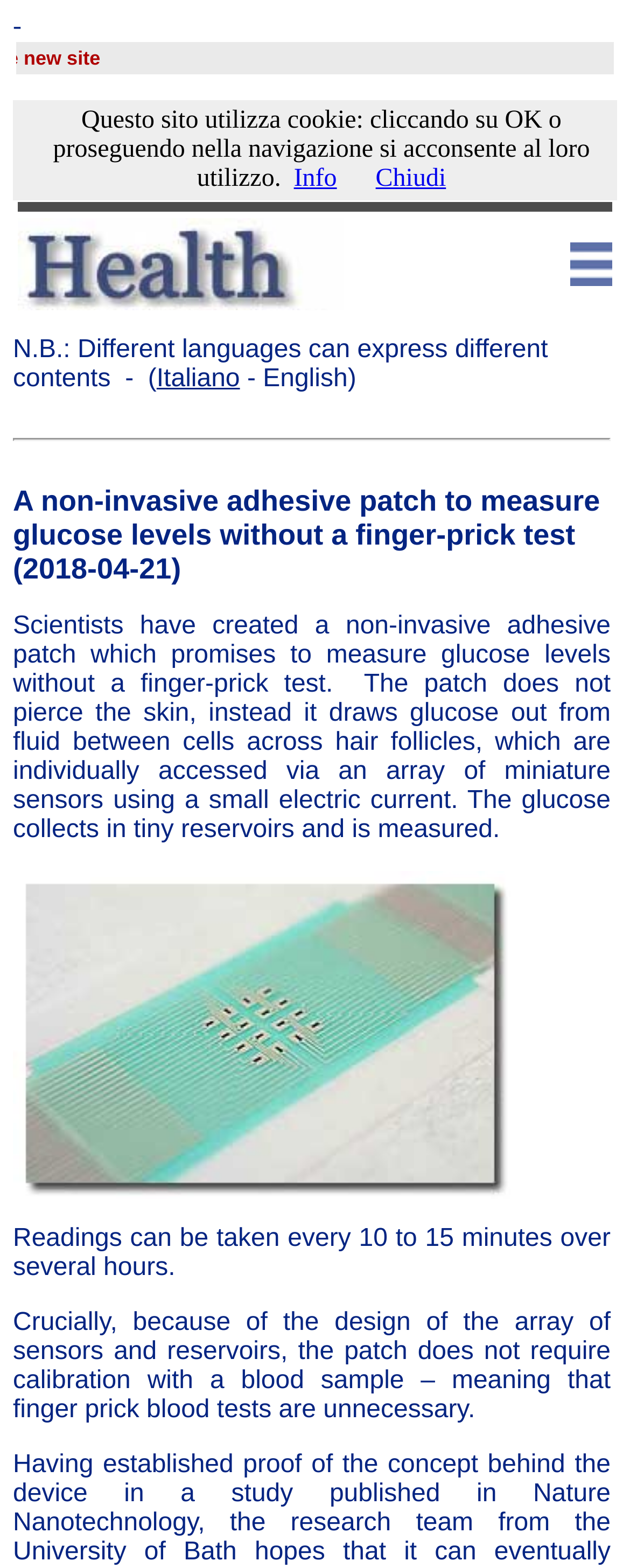Answer the question using only a single word or phrase: 
How many images are on the webpage?

1